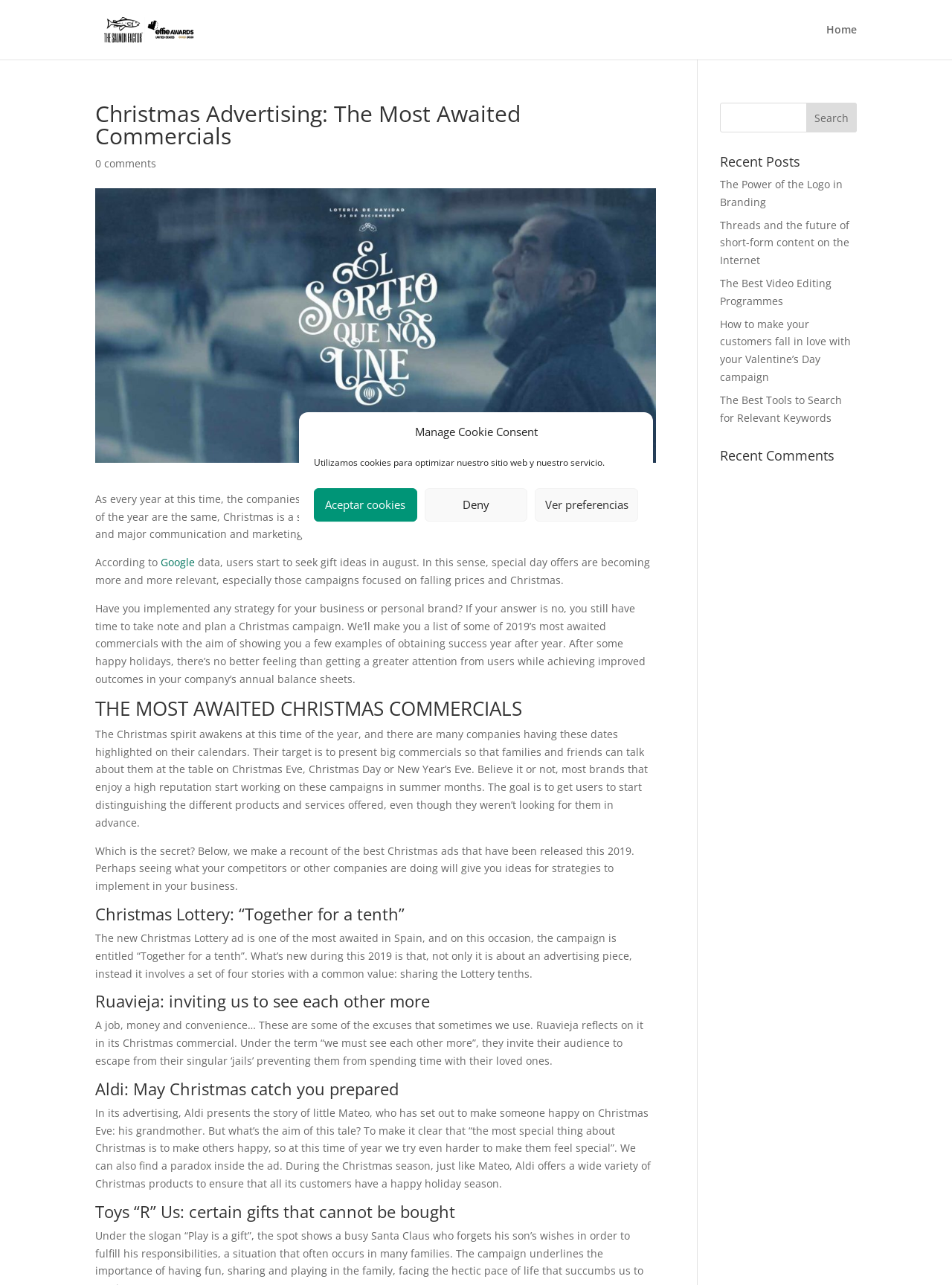Please provide the bounding box coordinates for the element that needs to be clicked to perform the following instruction: "View the 'The Salmon Factor' image". The coordinates should be given as four float numbers between 0 and 1, i.e., [left, top, right, bottom].

[0.103, 0.005, 0.262, 0.042]